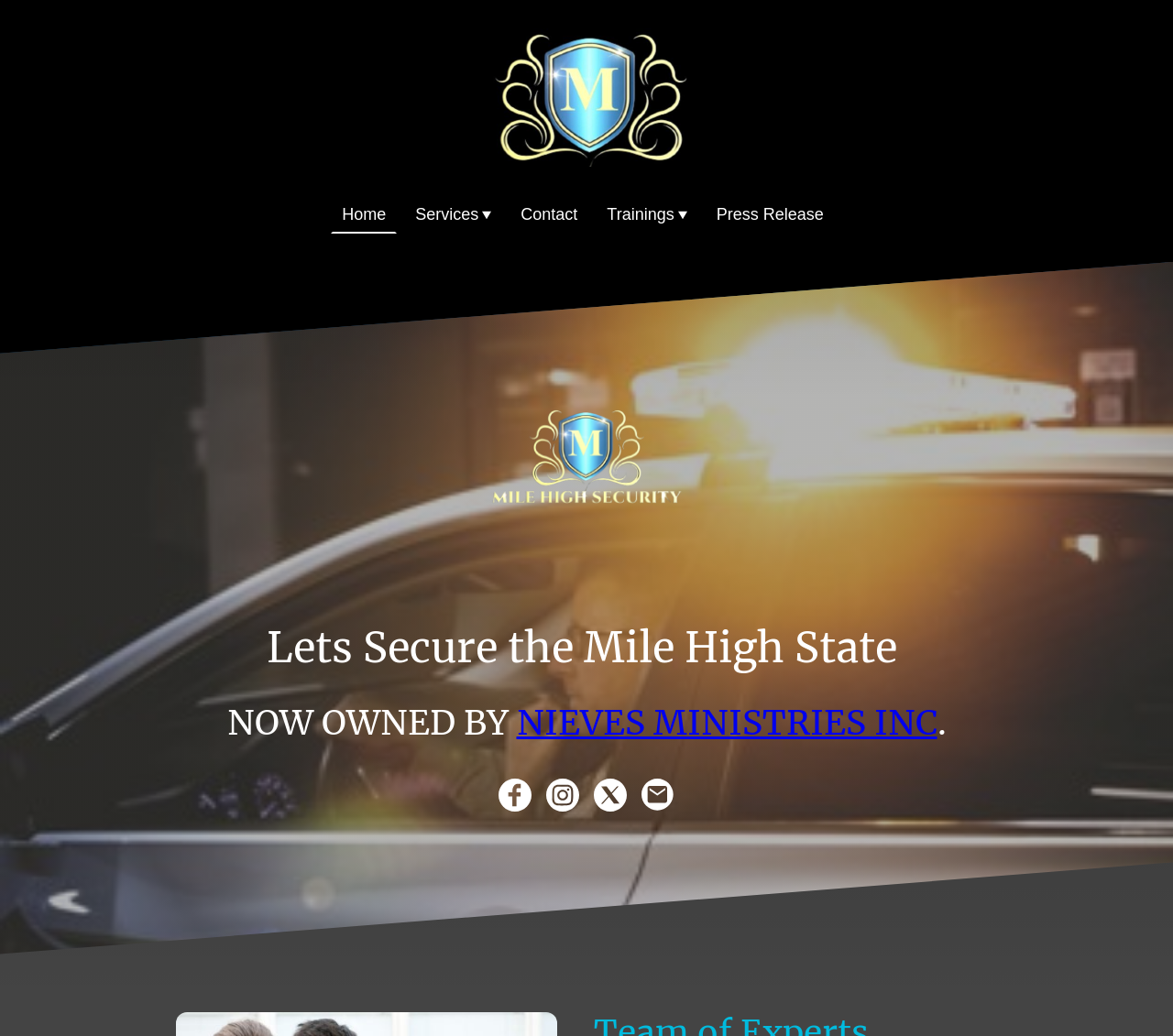What is the theme of the image at the top of the webpage?
Answer the question with as much detail as you can, using the image as a reference.

The image at the top of the webpage is likely related to security, given the context of the webpage being a security service company. The image is not explicitly described, but based on the webpage's content, it can be inferred that the image is related to security.